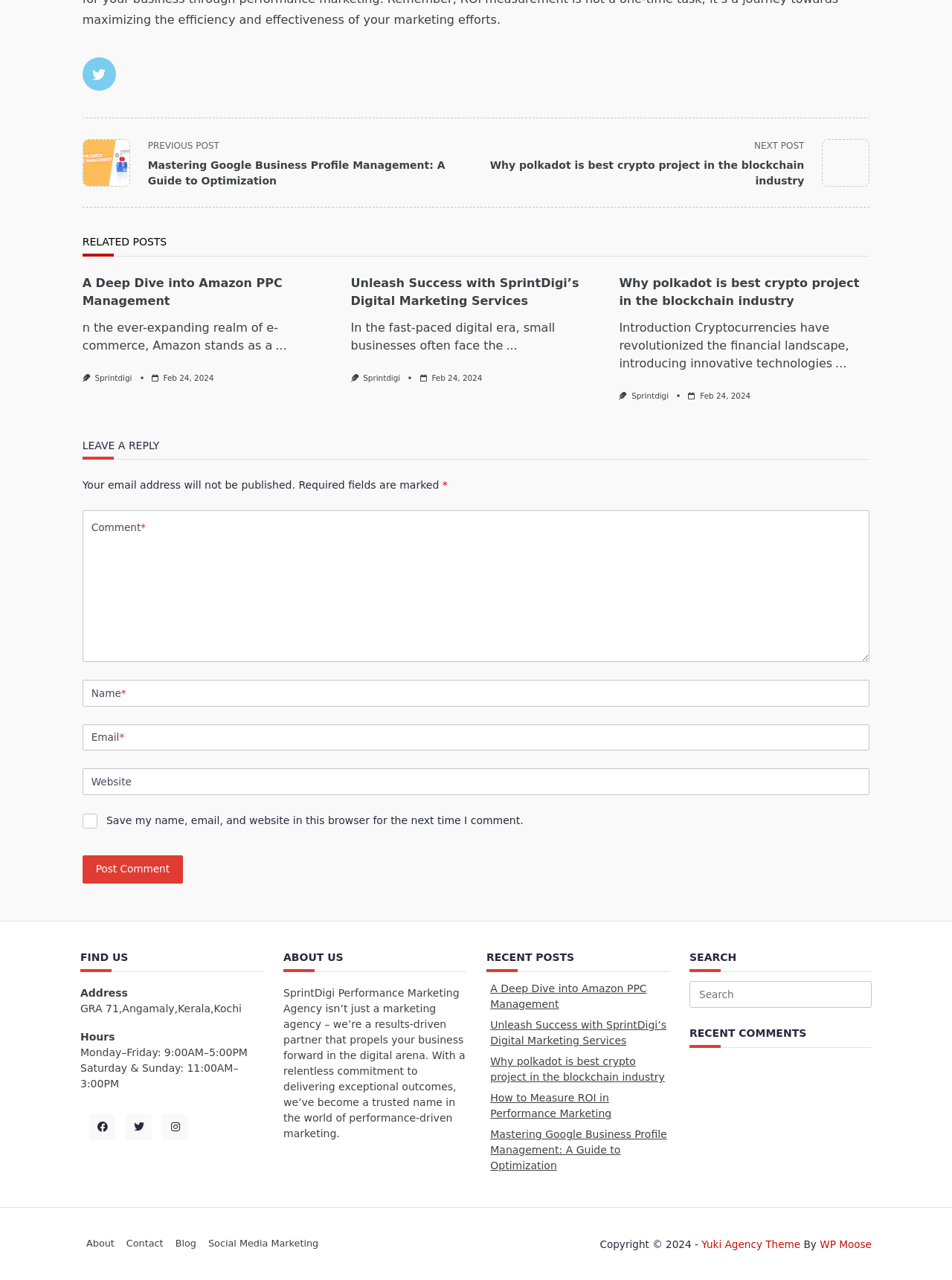What is the address of the agency?
Could you answer the question in a detailed manner, providing as much information as possible?

In the 'FIND US' section, I found the address of the agency, which is GRA 71, Angamaly, Kerala, Kochi.